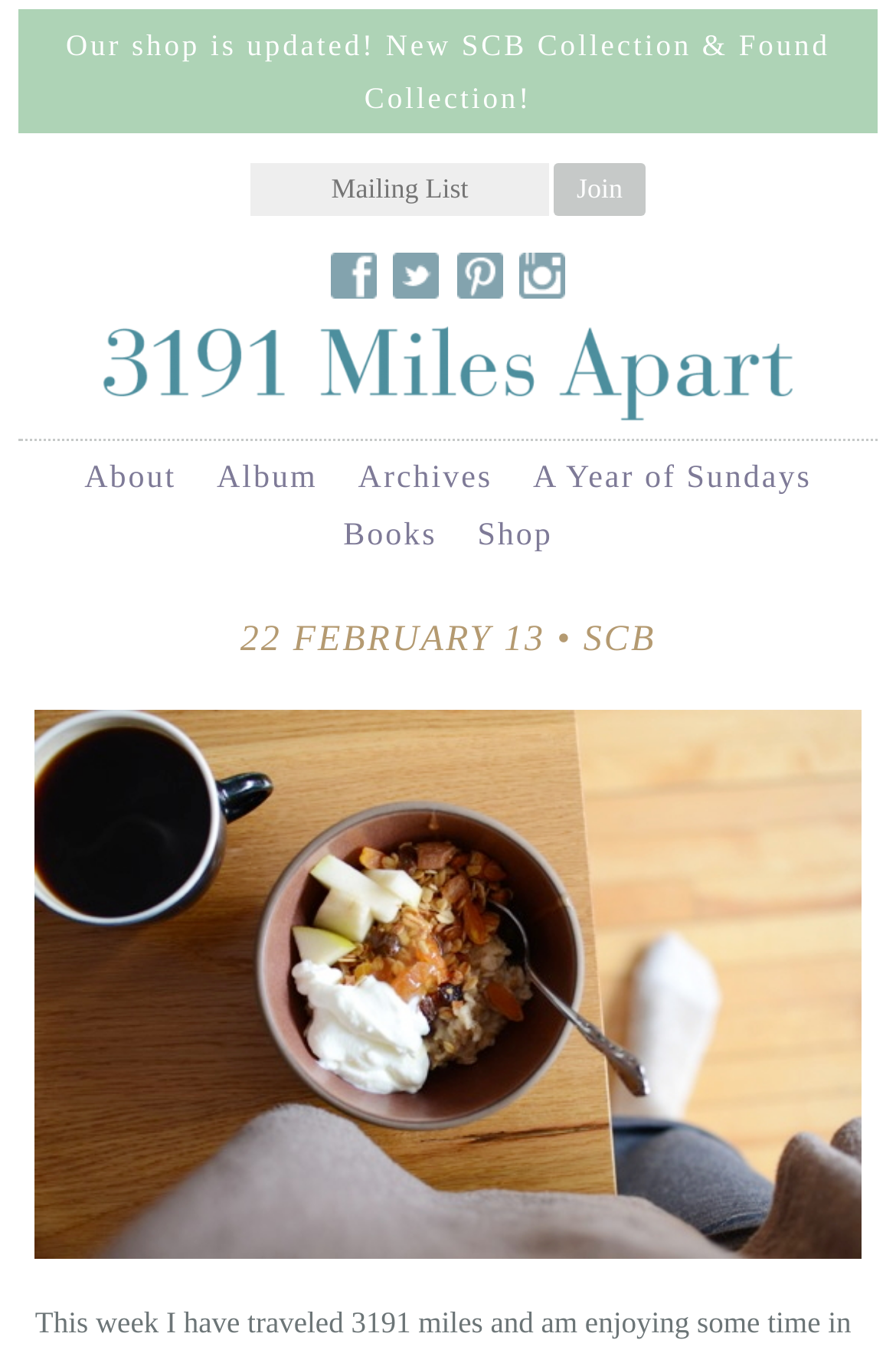Identify the bounding box coordinates of the element to click to follow this instruction: 'Subscribe to the 'Mailing List''. Ensure the coordinates are four float values between 0 and 1, provided as [left, top, right, bottom].

[0.279, 0.121, 0.613, 0.16]